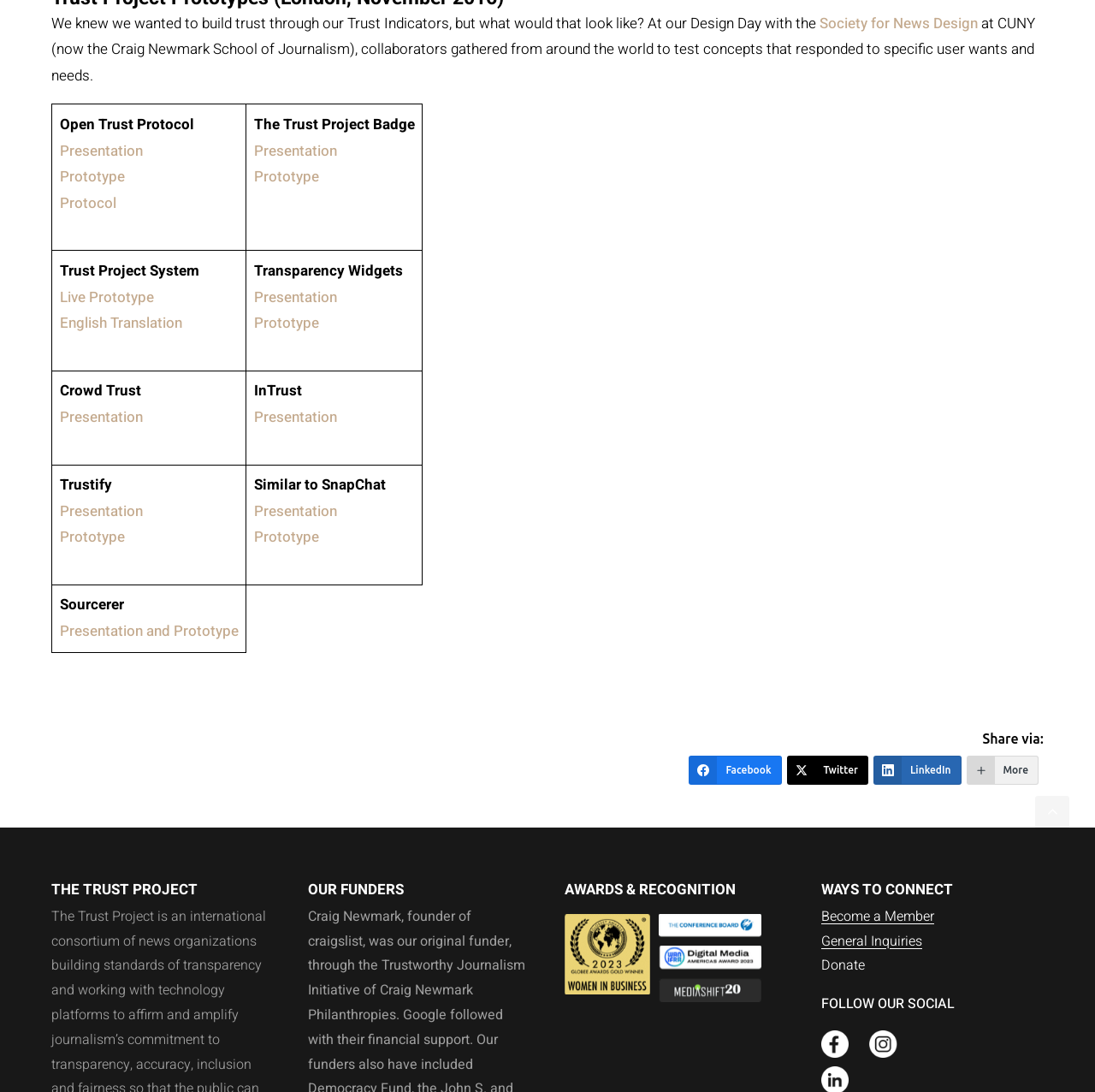Can you find the bounding box coordinates of the area I should click to execute the following instruction: "Open the 'Open Trust Protocol' presentation"?

[0.047, 0.096, 0.225, 0.23]